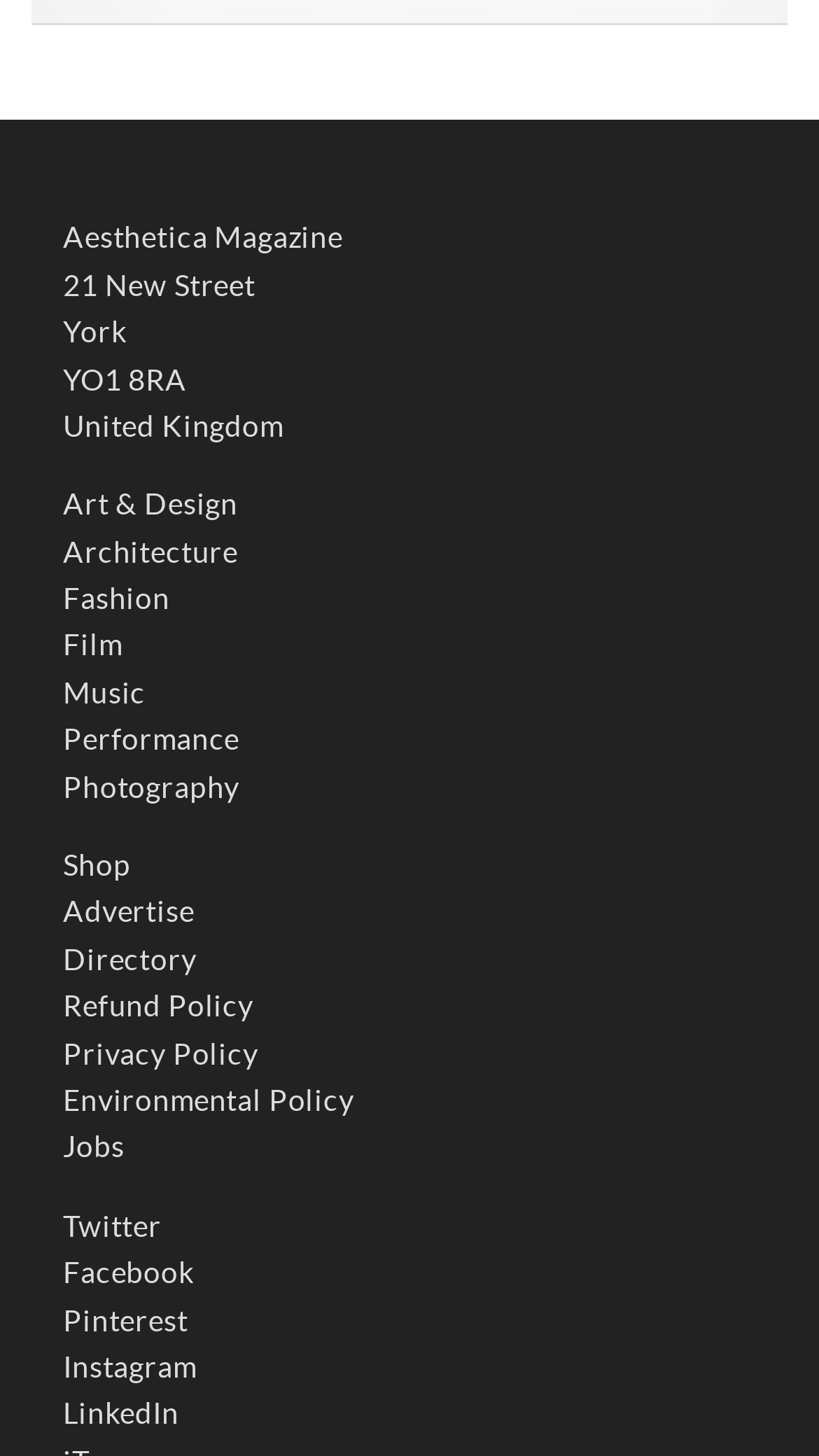Answer this question in one word or a short phrase: What is the last link on the webpage?

LinkedIn